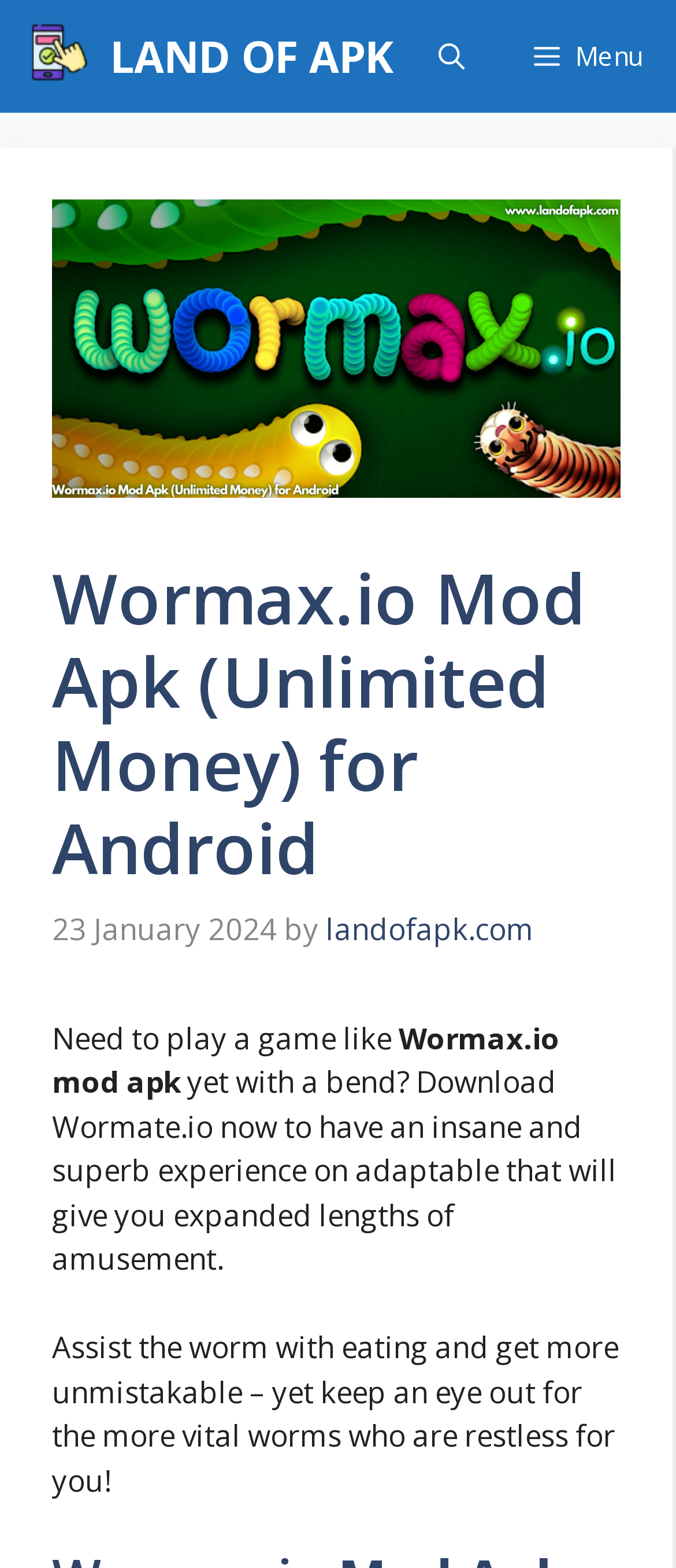Bounding box coordinates should be in the format (top-left x, top-left y, bottom-right x, bottom-right y) and all values should be floating point numbers between 0 and 1. Determine the bounding box coordinate for the UI element described as: sca konkurrenter

None